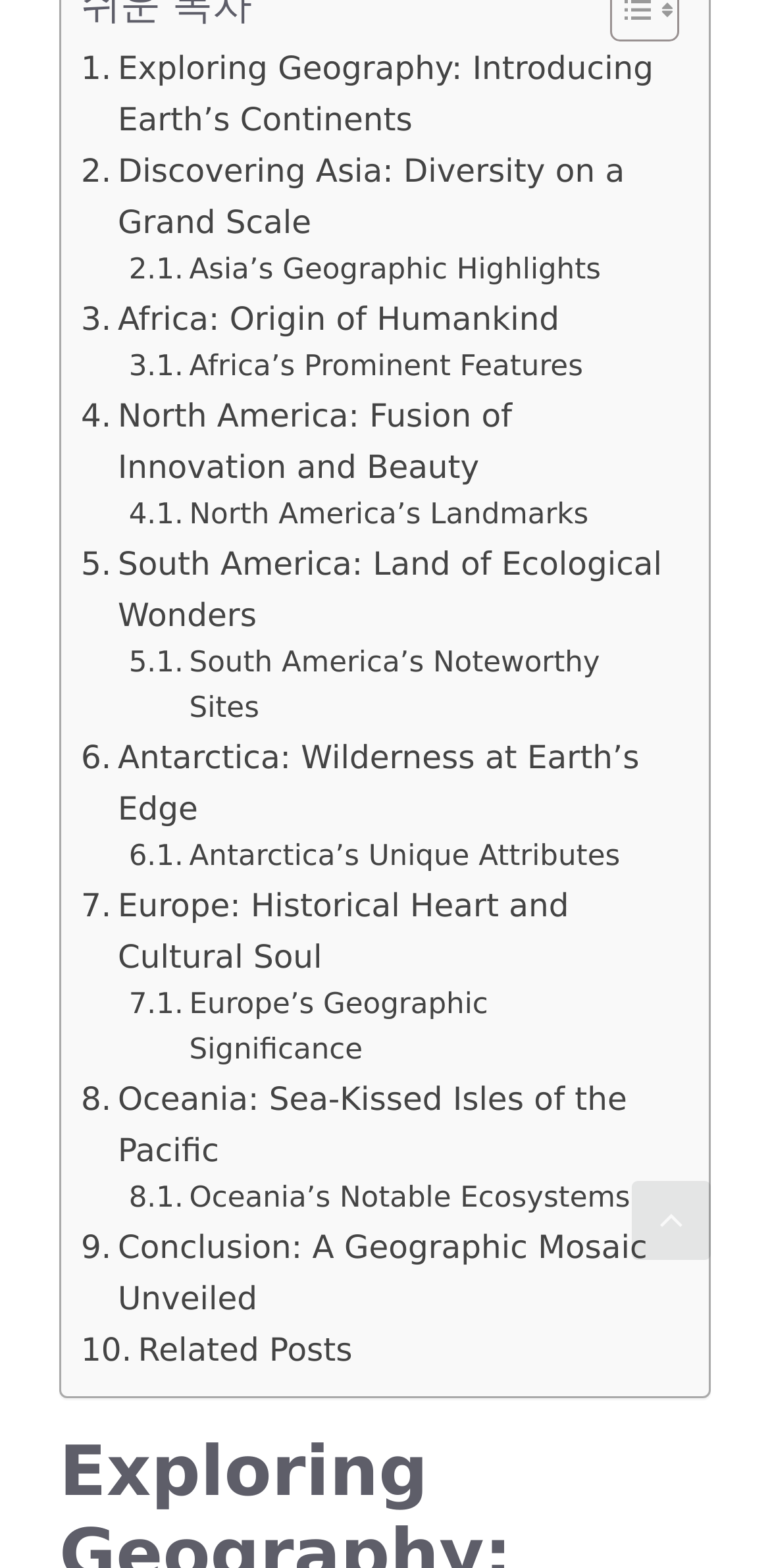Locate the UI element described as follows: "Related Posts". Return the bounding box coordinates as four float numbers between 0 and 1 in the order [left, top, right, bottom].

[0.105, 0.845, 0.458, 0.878]